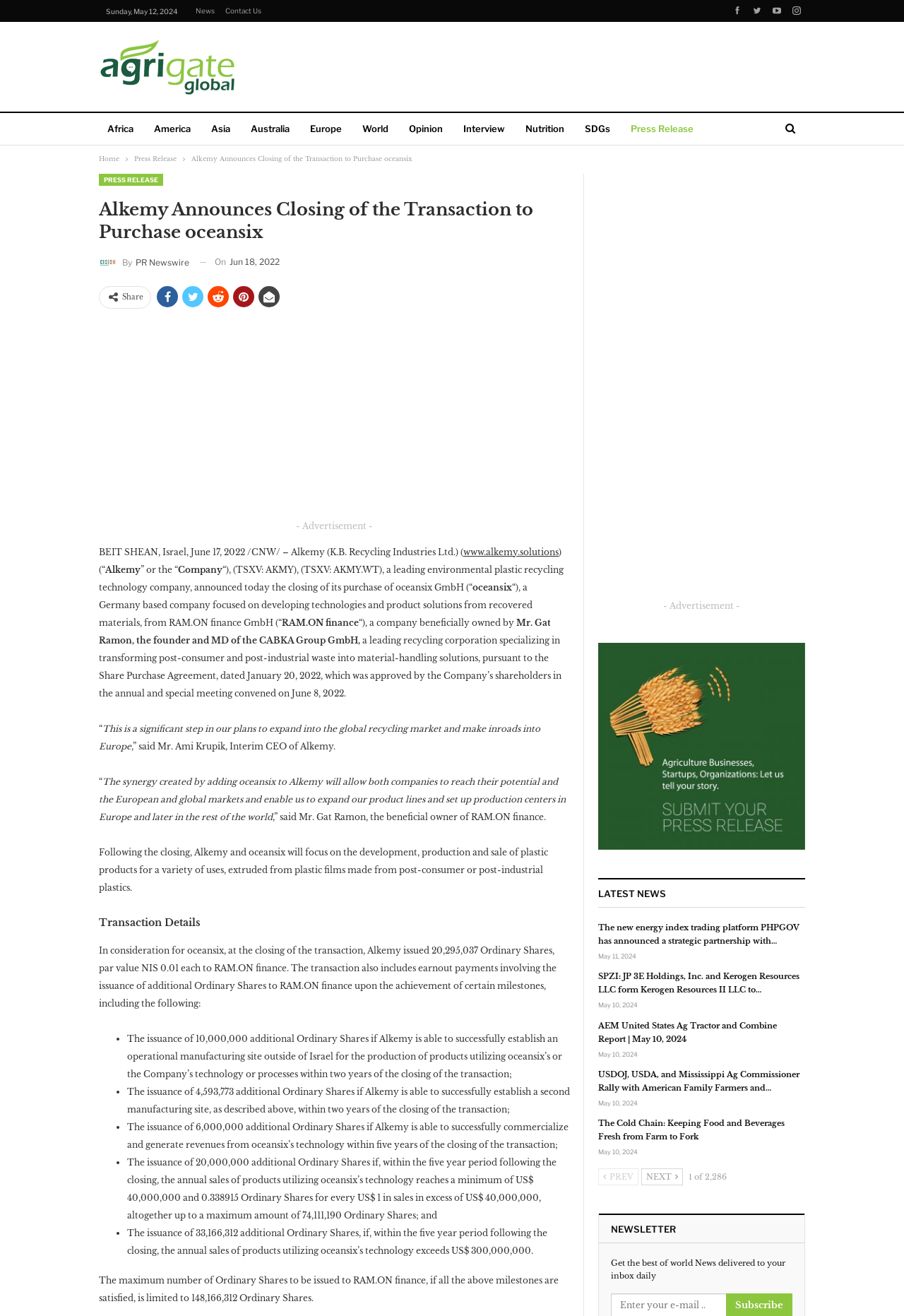What is the number of Ordinary Shares issued to RAM.ON finance?
Make sure to answer the question with a detailed and comprehensive explanation.

I found the number of Ordinary Shares issued to RAM.ON finance by reading the text content of the webpage, specifically the sentence 'In consideration for oceansix, at the closing of the transaction, Alkemy issued 20,295,037 Ordinary Shares...' which mentions the number of shares issued.